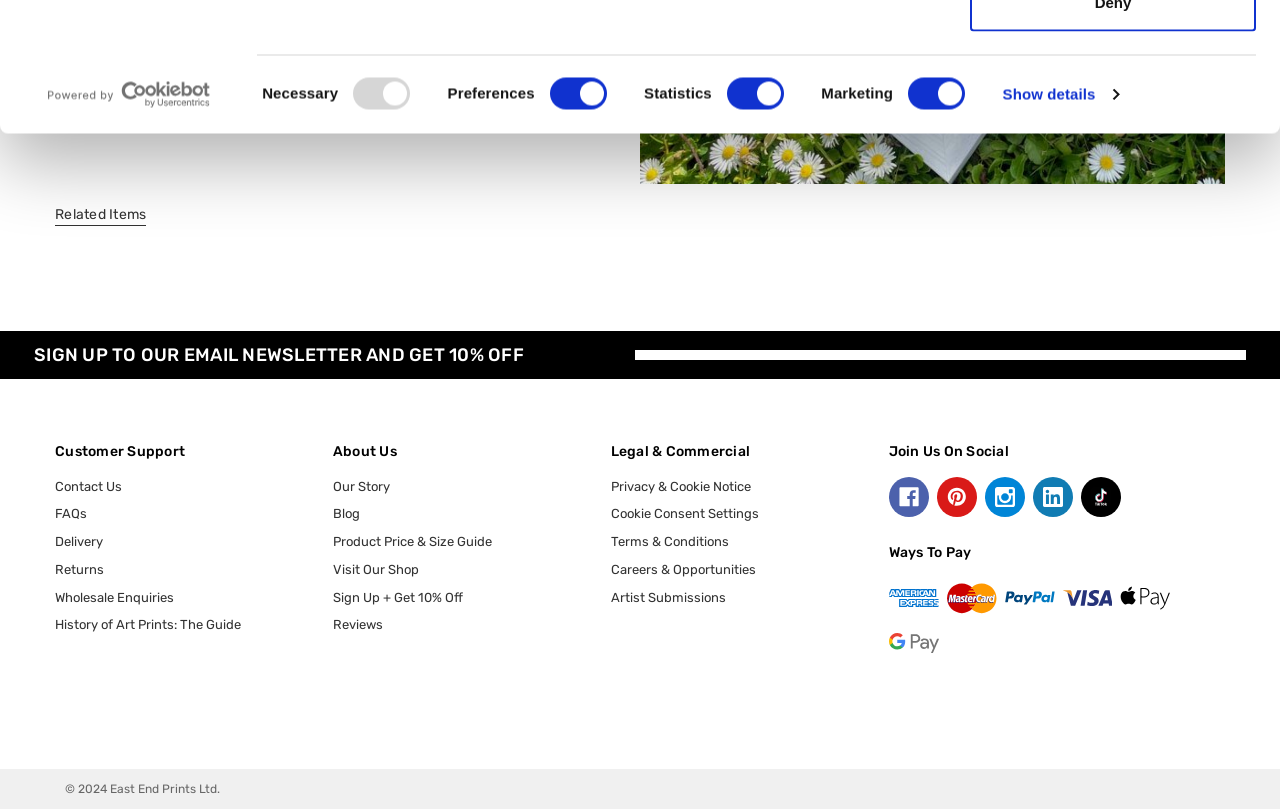Using the given description, provide the bounding box coordinates formatted as (top-left x, top-left y, bottom-right x, bottom-right y), with all values being floating point numbers between 0 and 1. Description: Returns

[0.043, 0.695, 0.081, 0.713]